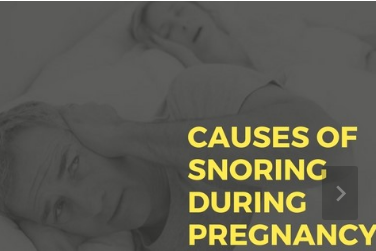What is the color of the text in the image?
Using the information from the image, give a concise answer in one word or a short phrase.

Yellow